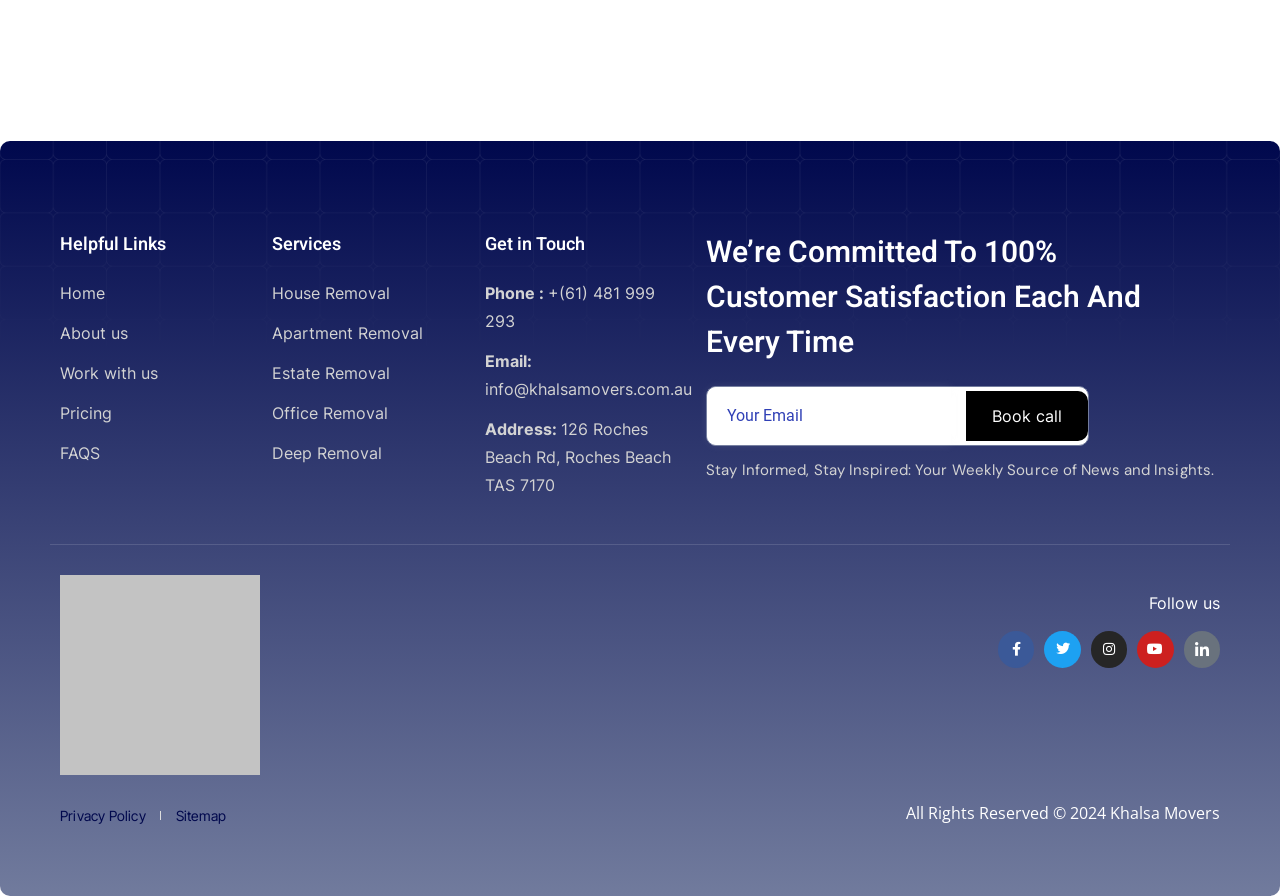Pinpoint the bounding box coordinates of the element to be clicked to execute the instruction: "Enter email address in the 'Your Email' field".

[0.552, 0.432, 0.743, 0.497]